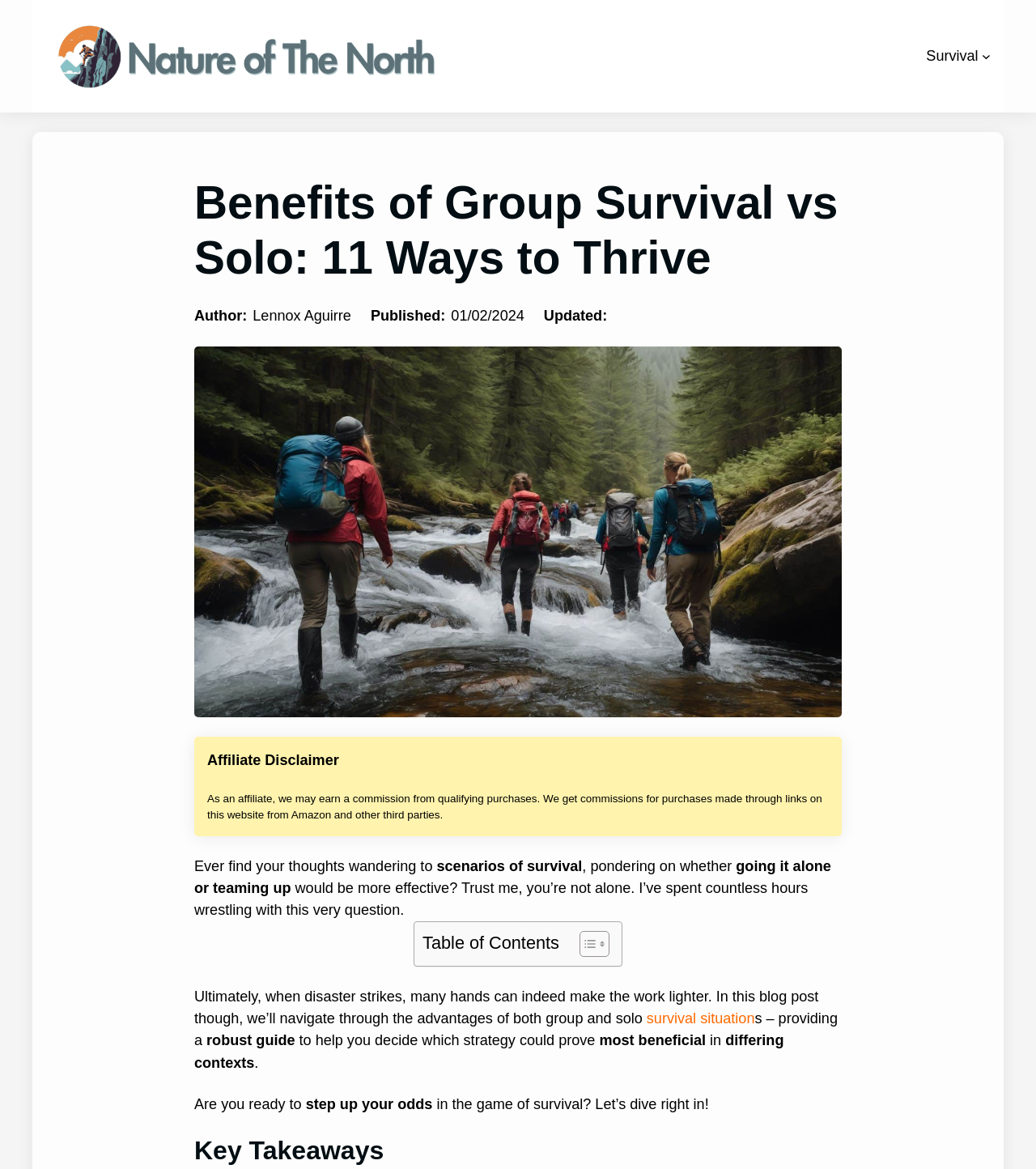What is the affiliate disclaimer about? Observe the screenshot and provide a one-word or short phrase answer.

Earning commissions from purchases